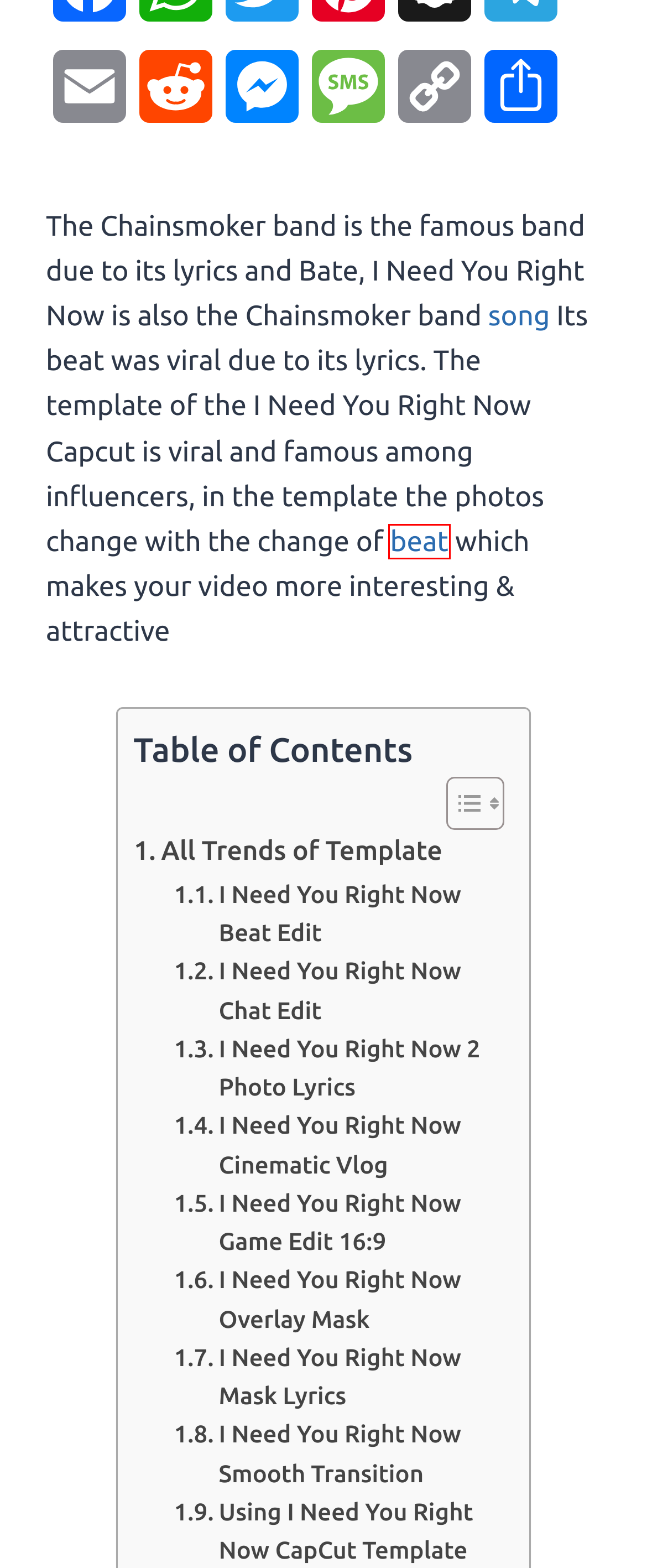You are presented with a screenshot of a webpage with a red bounding box. Select the webpage description that most closely matches the new webpage after clicking the element inside the red bounding box. The options are:
A. 6 Listen To Me Now CapCut Template Downloading Links 2024
B. CapCut Mod APK Unlimited Premium Latest Version 2024
C. 8 Cute Hot Pretty Bad Capcut Templates 2024
D. Viral Beat 5/5 ANH CapCut Template Links 2024
E. 8 Dumb Ways To Die CapCut Template Links 2024
F. 15 Punjabi Song Capcut Templates 2024
G. 8 Freaky Girl CapCut Template Links 2024
H. ‎CapCut - Video Editor on the App Store

D